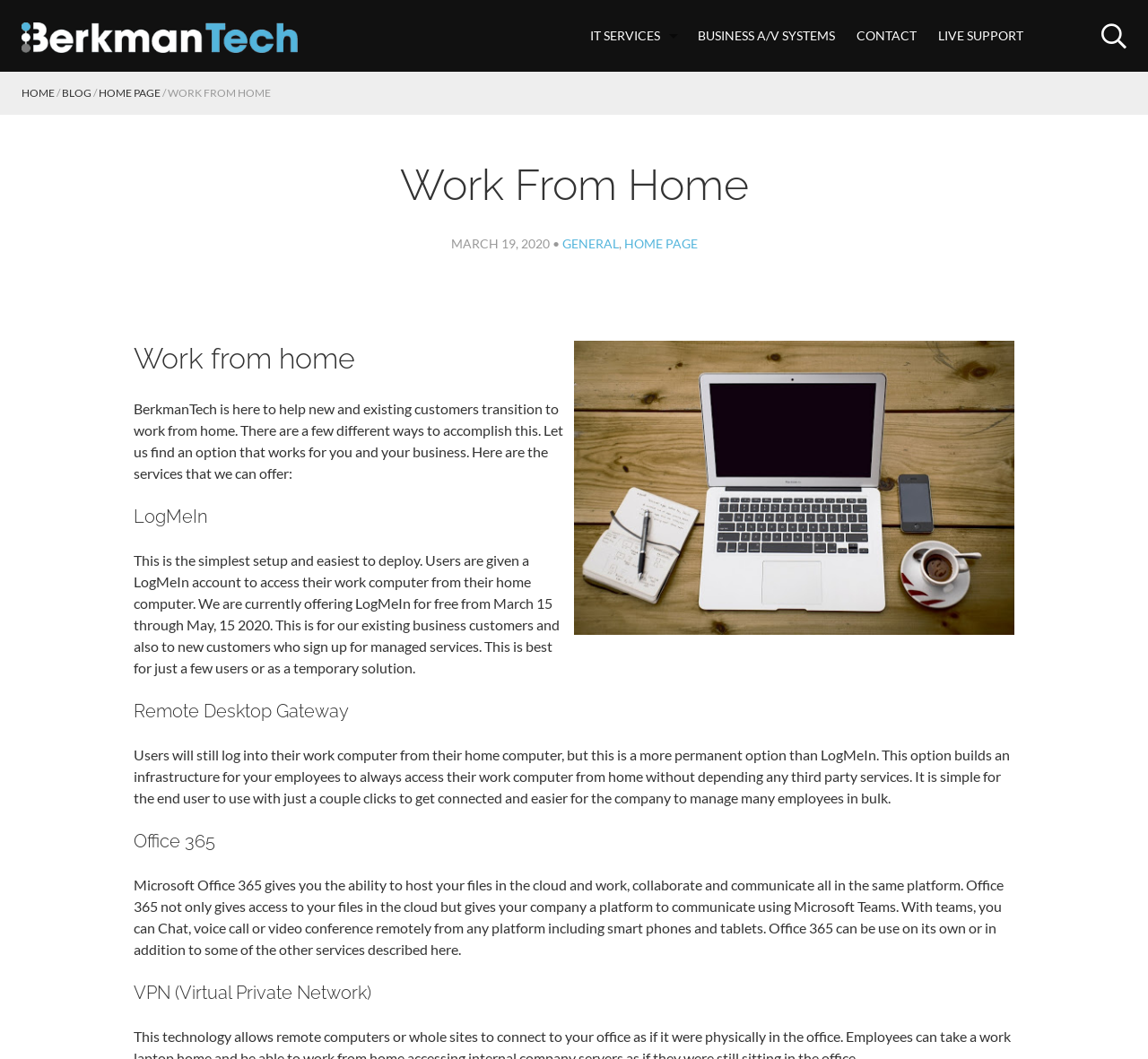What is the purpose of Microsoft Teams?
Provide an in-depth and detailed explanation in response to the question.

Microsoft Teams is a platform that allows users to chat, voice call, or video conference remotely, as mentioned in the section about Office 365 on the webpage.